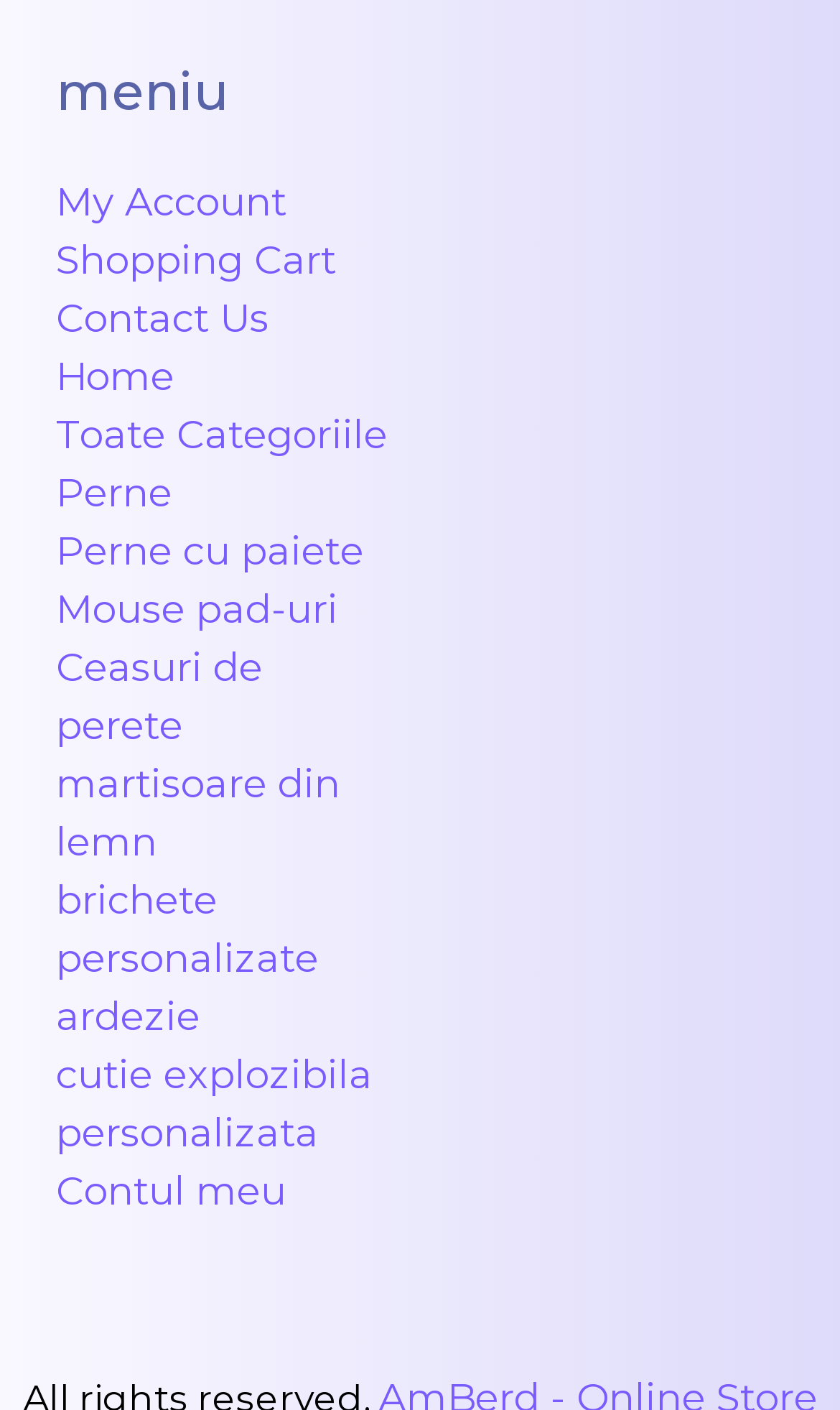Please mark the bounding box coordinates of the area that should be clicked to carry out the instruction: "view shopping cart".

[0.067, 0.167, 0.4, 0.201]